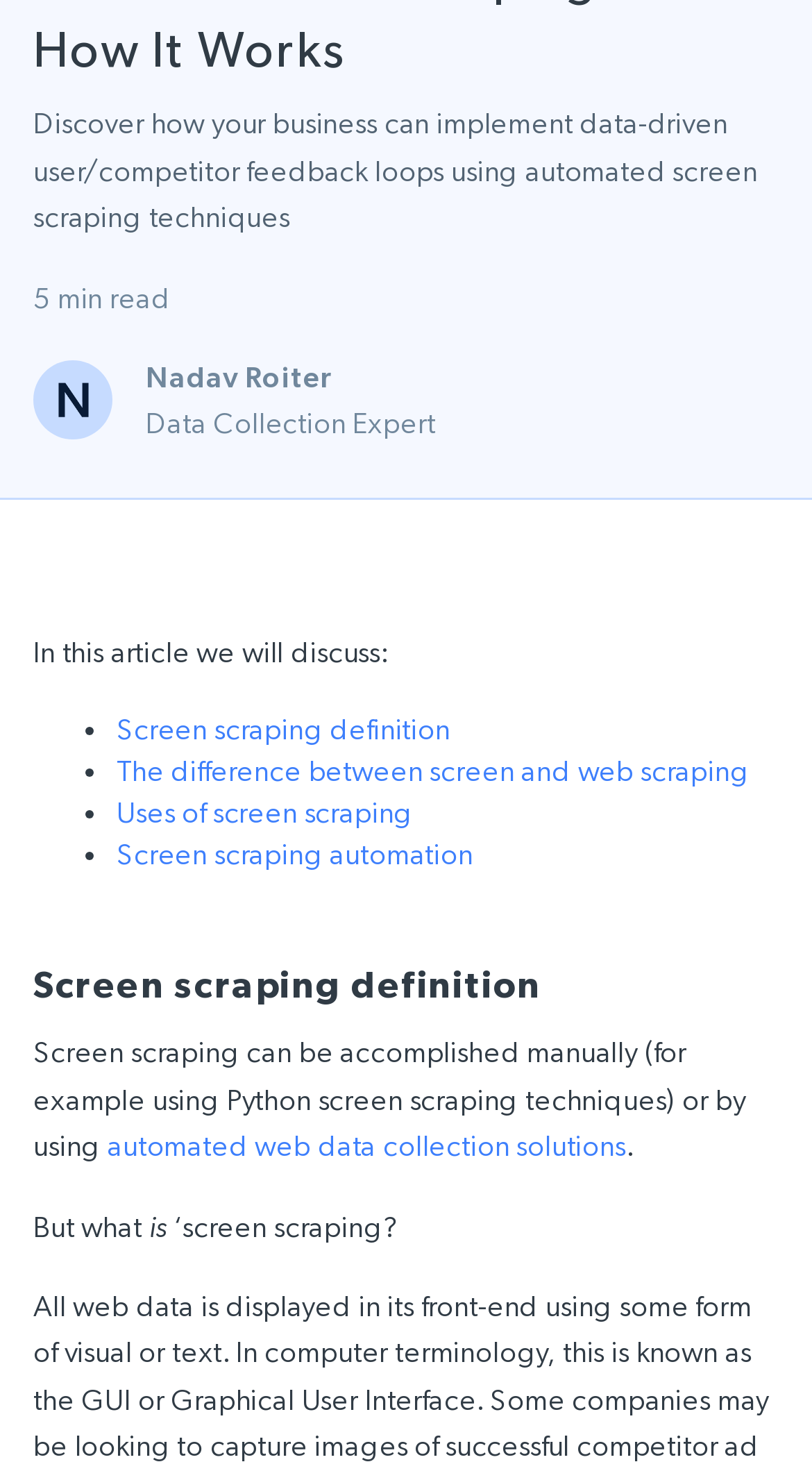Show the bounding box coordinates for the HTML element described as: "Screen scraping automation".

[0.144, 0.569, 0.583, 0.592]